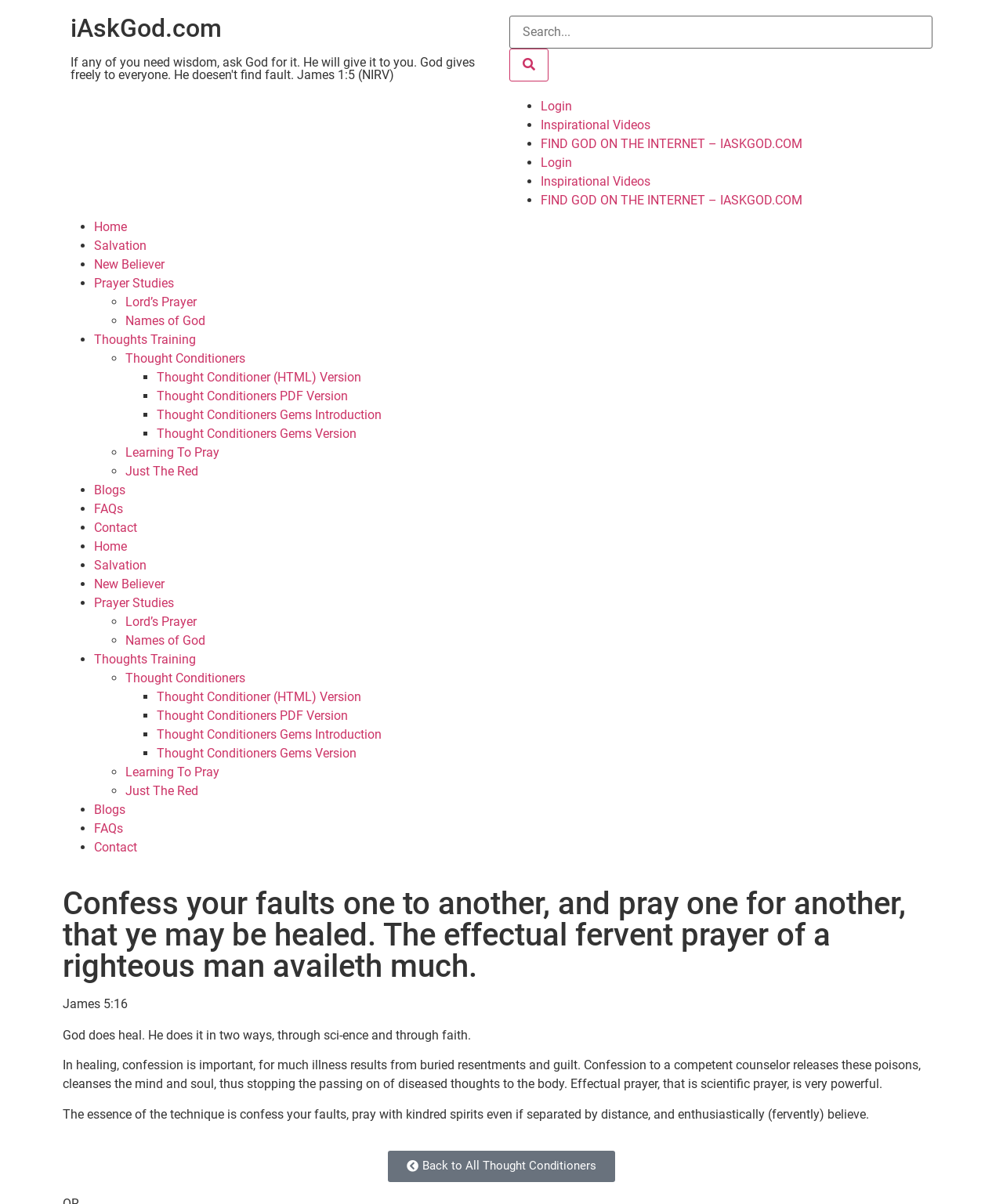Please determine the bounding box coordinates of the element to click in order to execute the following instruction: "Watch inspirational videos". The coordinates should be four float numbers between 0 and 1, specified as [left, top, right, bottom].

[0.539, 0.098, 0.648, 0.11]